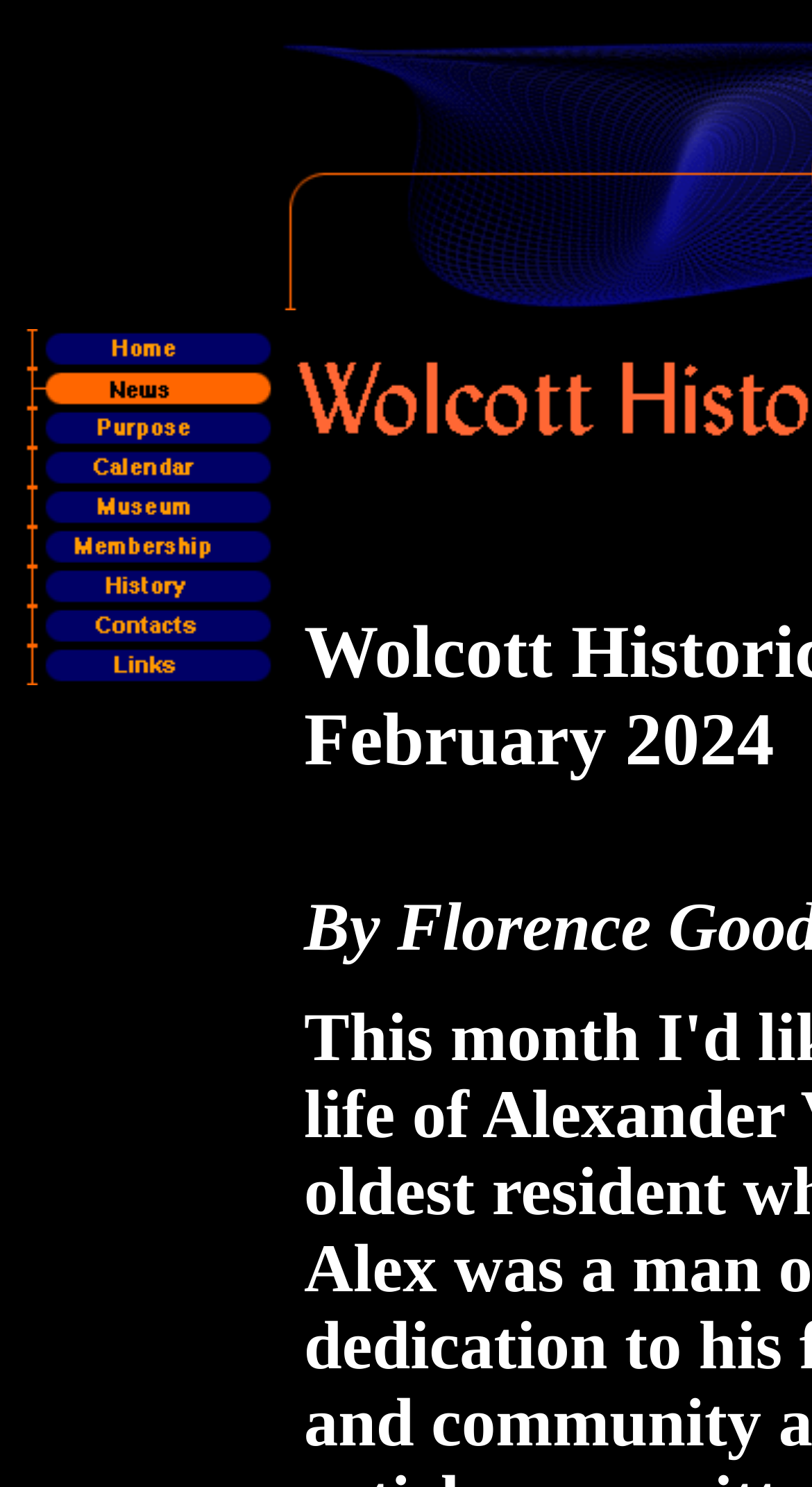Please specify the bounding box coordinates for the clickable region that will help you carry out the instruction: "Explore the Museum section".

[0.021, 0.336, 0.336, 0.36]